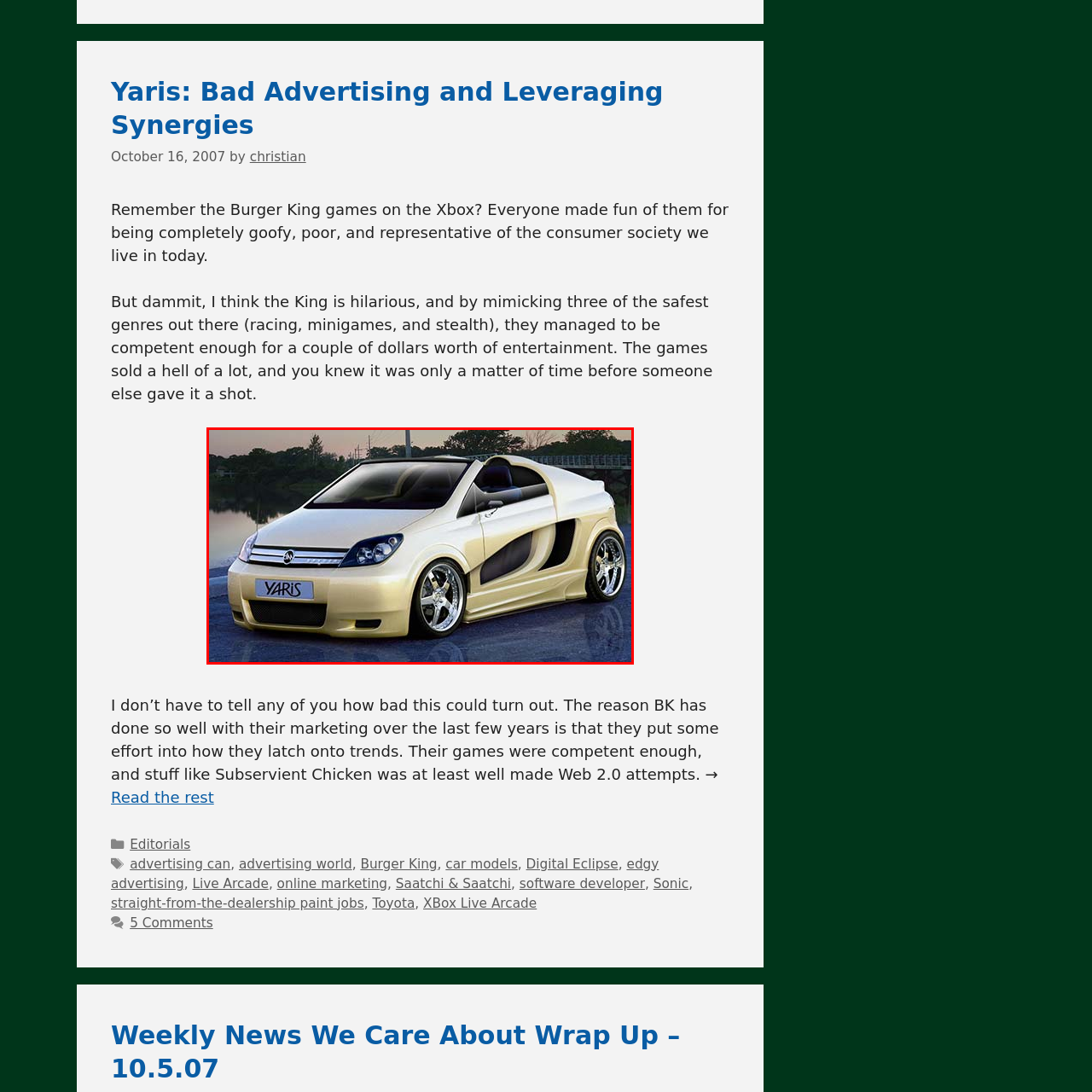View the image inside the red-bordered box and answer the given question using a single word or phrase:
What is the environment depicted in the background of the image?

serene body of water and greenery